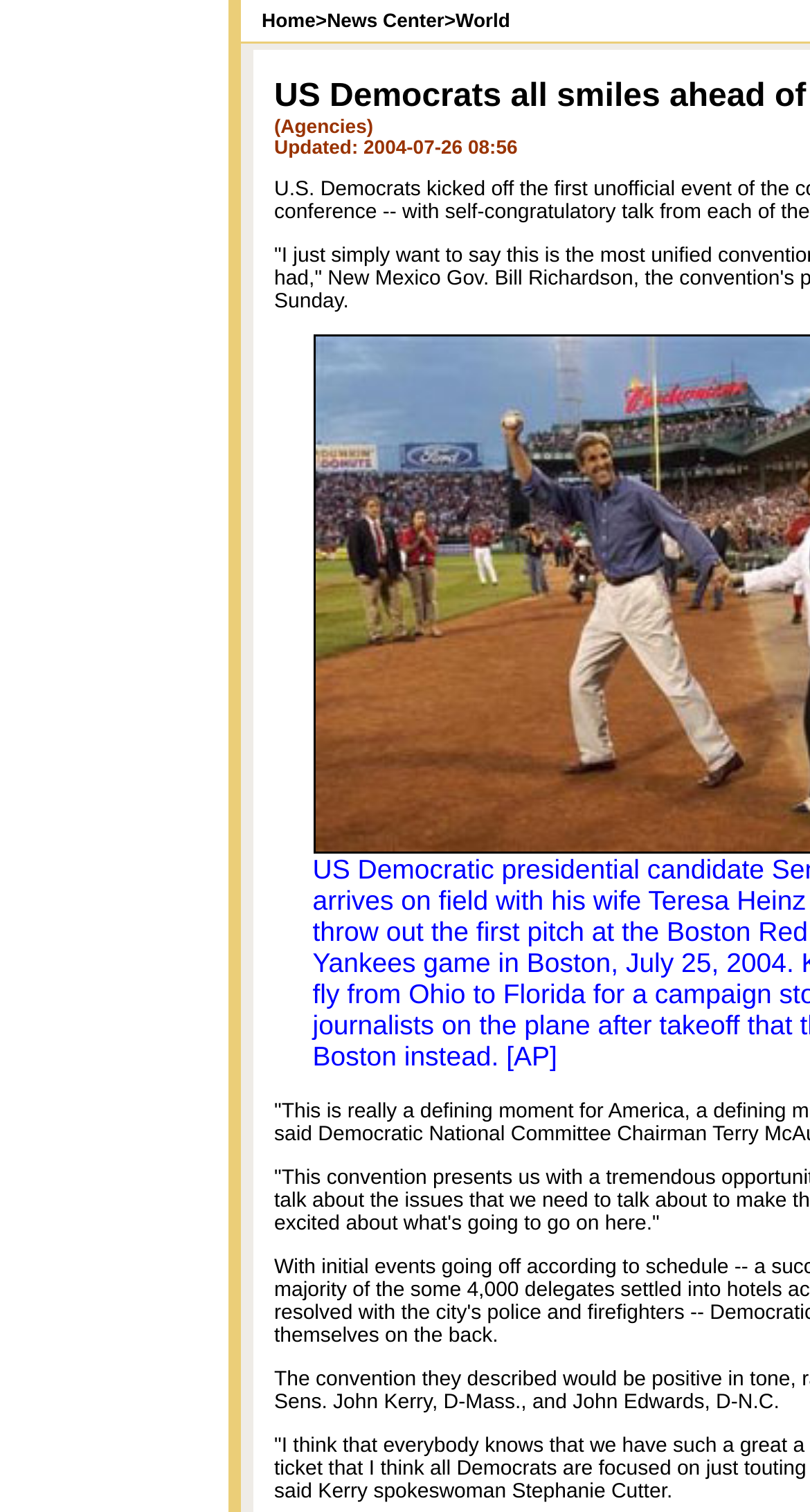Based on the provided description, "World", find the bounding box of the corresponding UI element in the screenshot.

[0.562, 0.007, 0.63, 0.021]